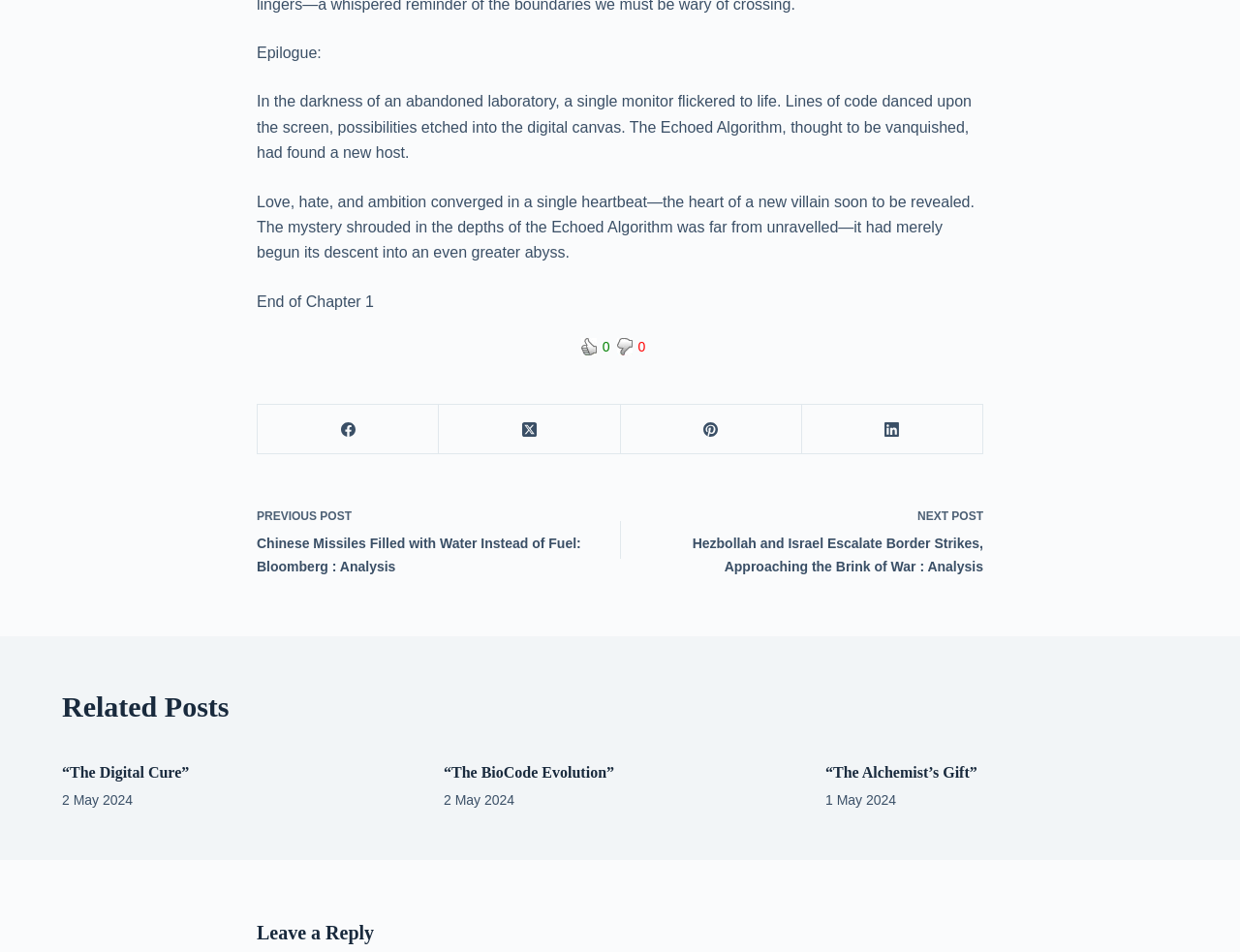Please determine the bounding box coordinates of the element to click in order to execute the following instruction: "Click the 'Like' button". The coordinates should be four float numbers between 0 and 1, specified as [left, top, right, bottom].

[0.469, 0.355, 0.481, 0.373]